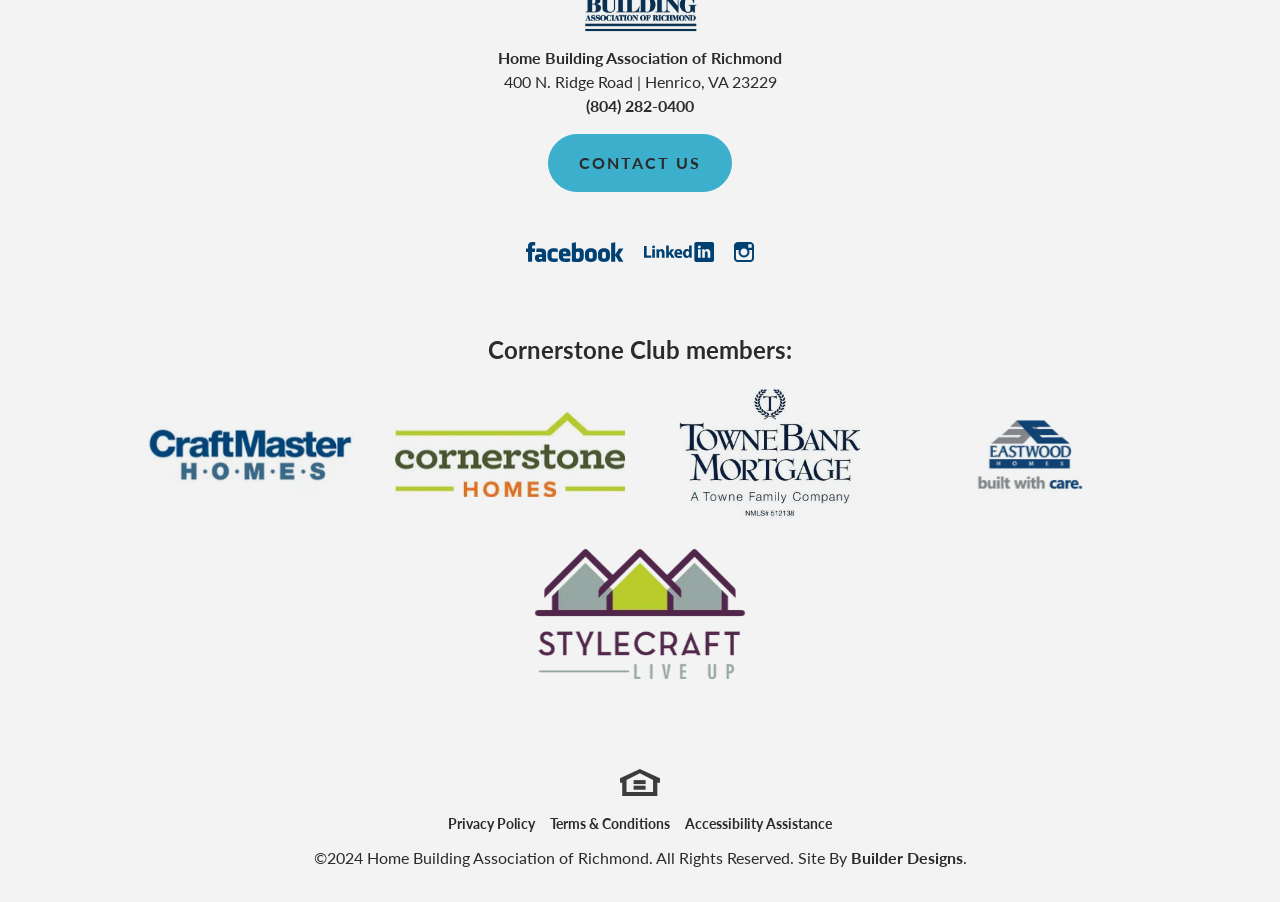Identify the bounding box of the UI component described as: "Cornerstone Homes".

[0.309, 0.432, 0.488, 0.576]